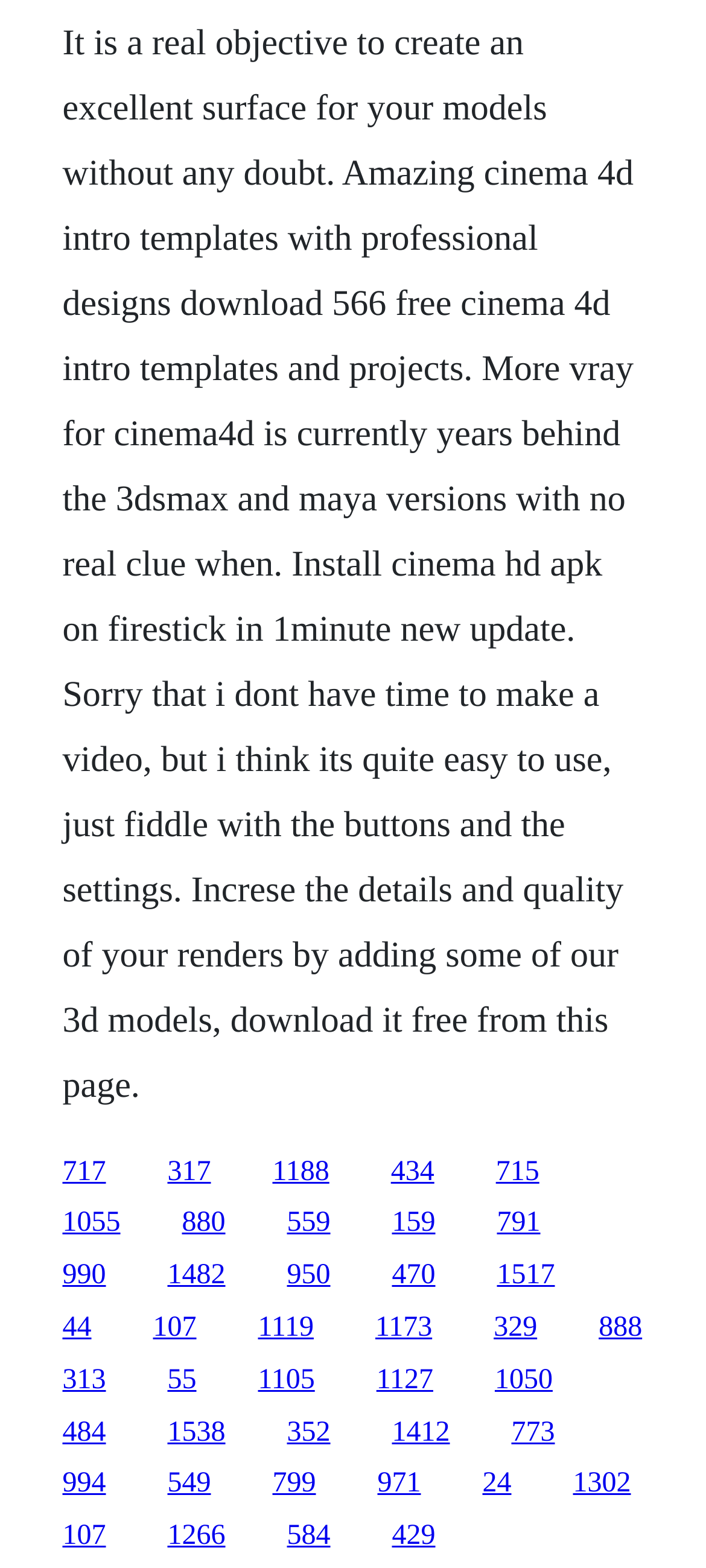Please reply to the following question using a single word or phrase: 
How many links are available on the webpage?

30